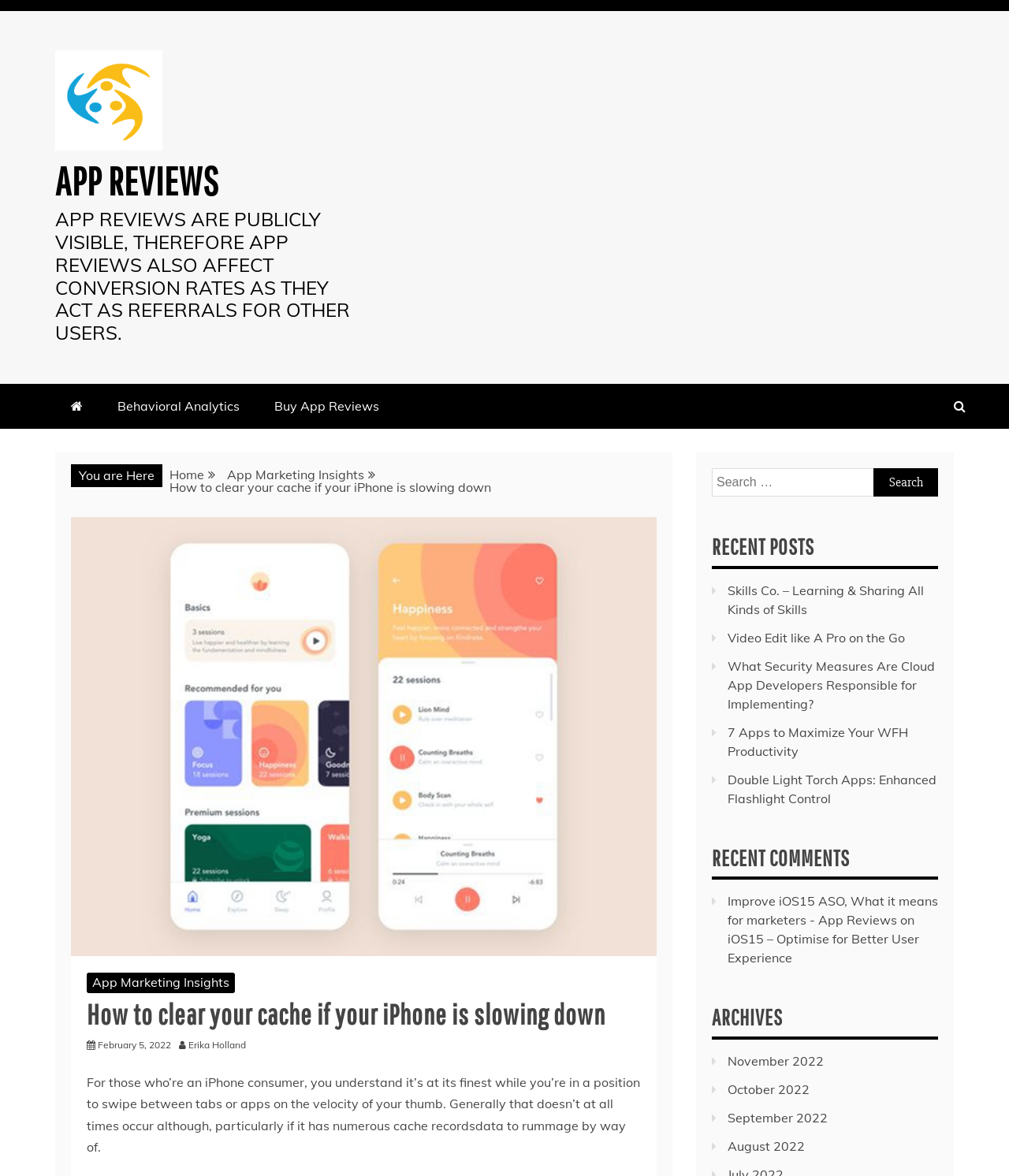Extract the bounding box of the UI element described as: "parent_node: Search for: value="Search"".

[0.866, 0.398, 0.93, 0.422]